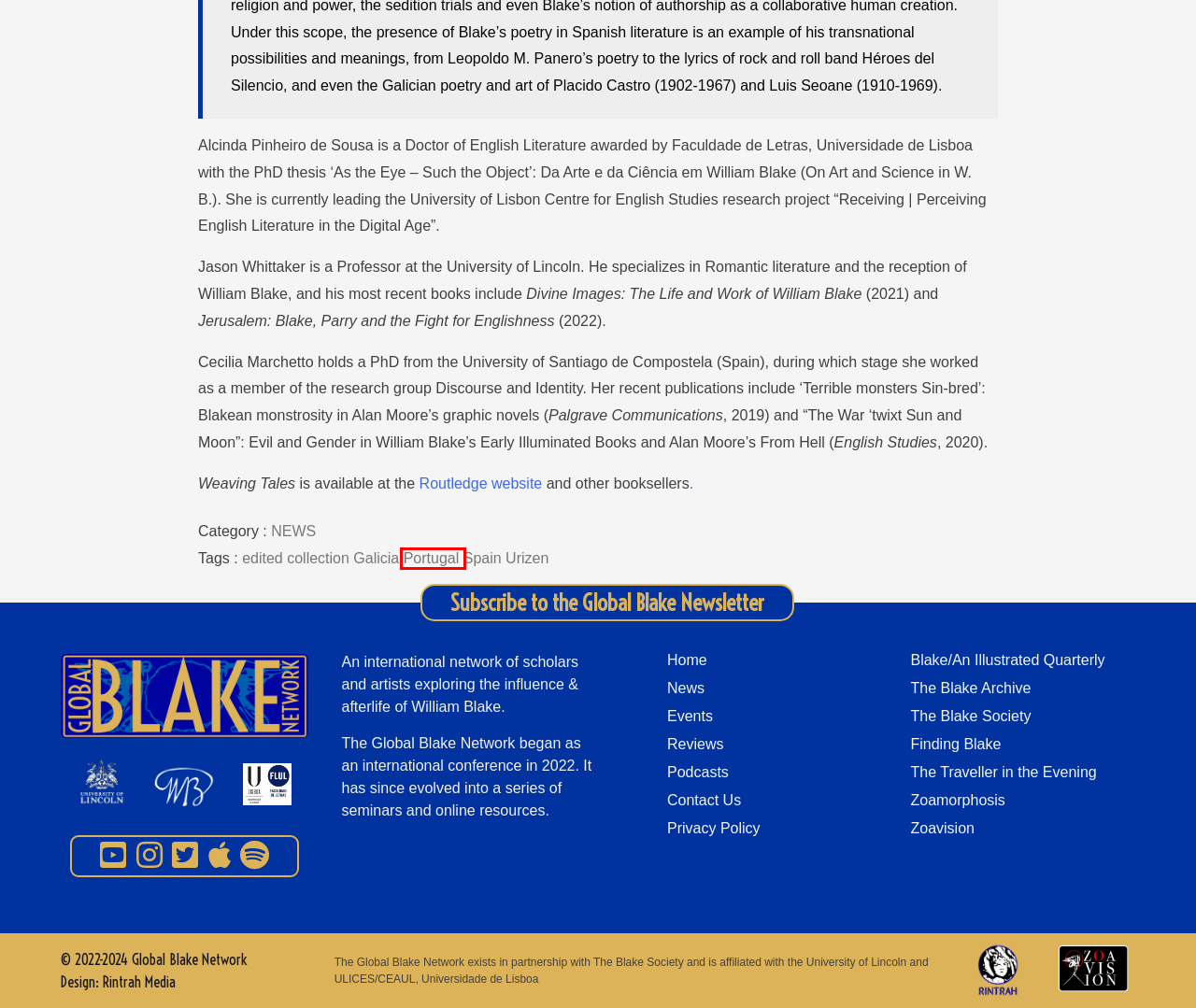You are provided with a screenshot of a webpage that includes a red rectangle bounding box. Please choose the most appropriate webpage description that matches the new webpage after clicking the element within the red bounding box. Here are the candidates:
A. REVIEWS – Global Blake Network
B. Spain – Global Blake Network
C. NEWS – Global Blake Network
D. Galicia – Global Blake Network
E. Portugal – Global Blake Network
F. NEWSLETTER – Global Blake Network
G. Privacy Policy – Global Blake Network
H. The William Blake Archive

E